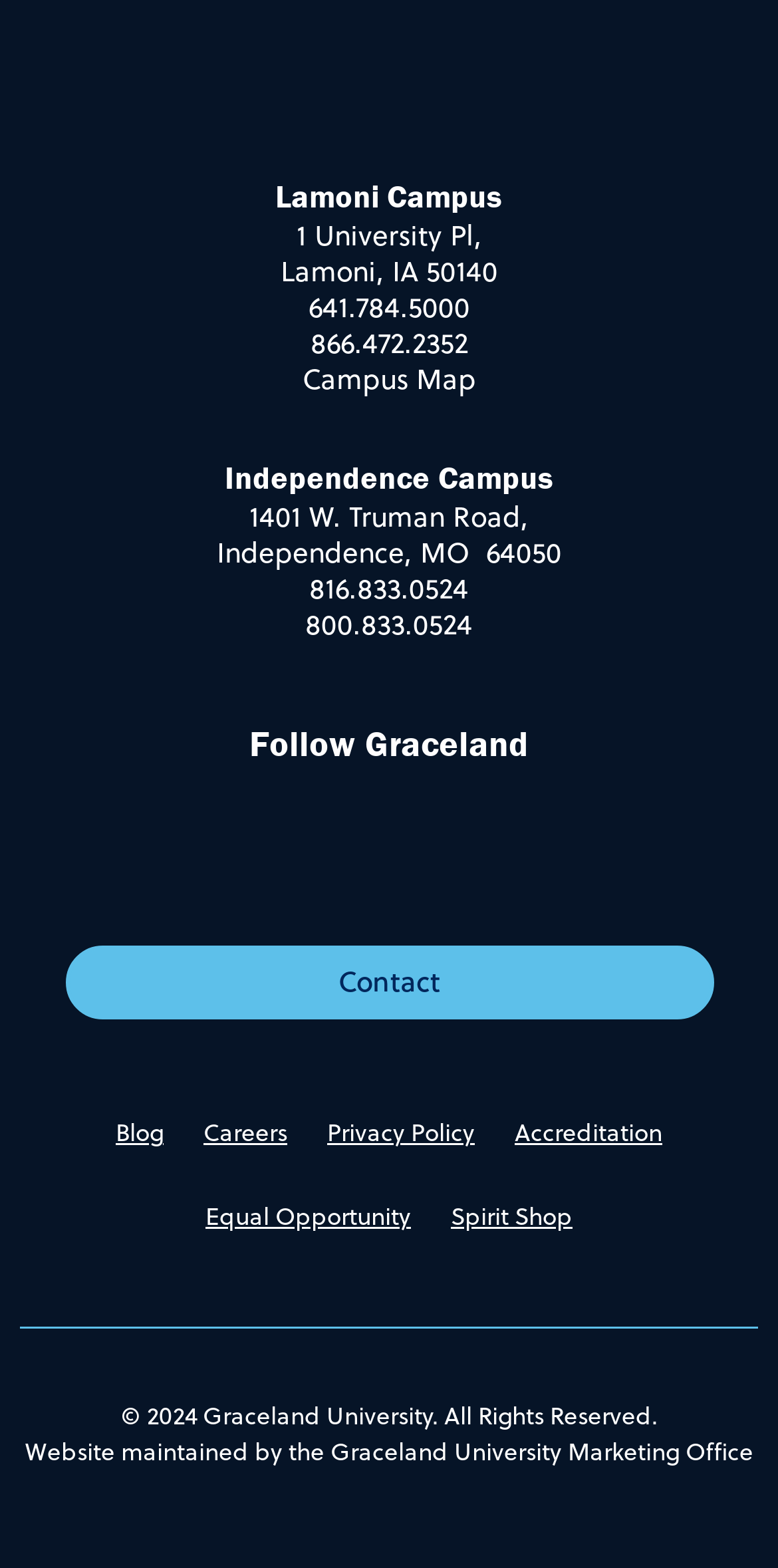How many campuses does Graceland University have?
Based on the image, answer the question with a single word or brief phrase.

2